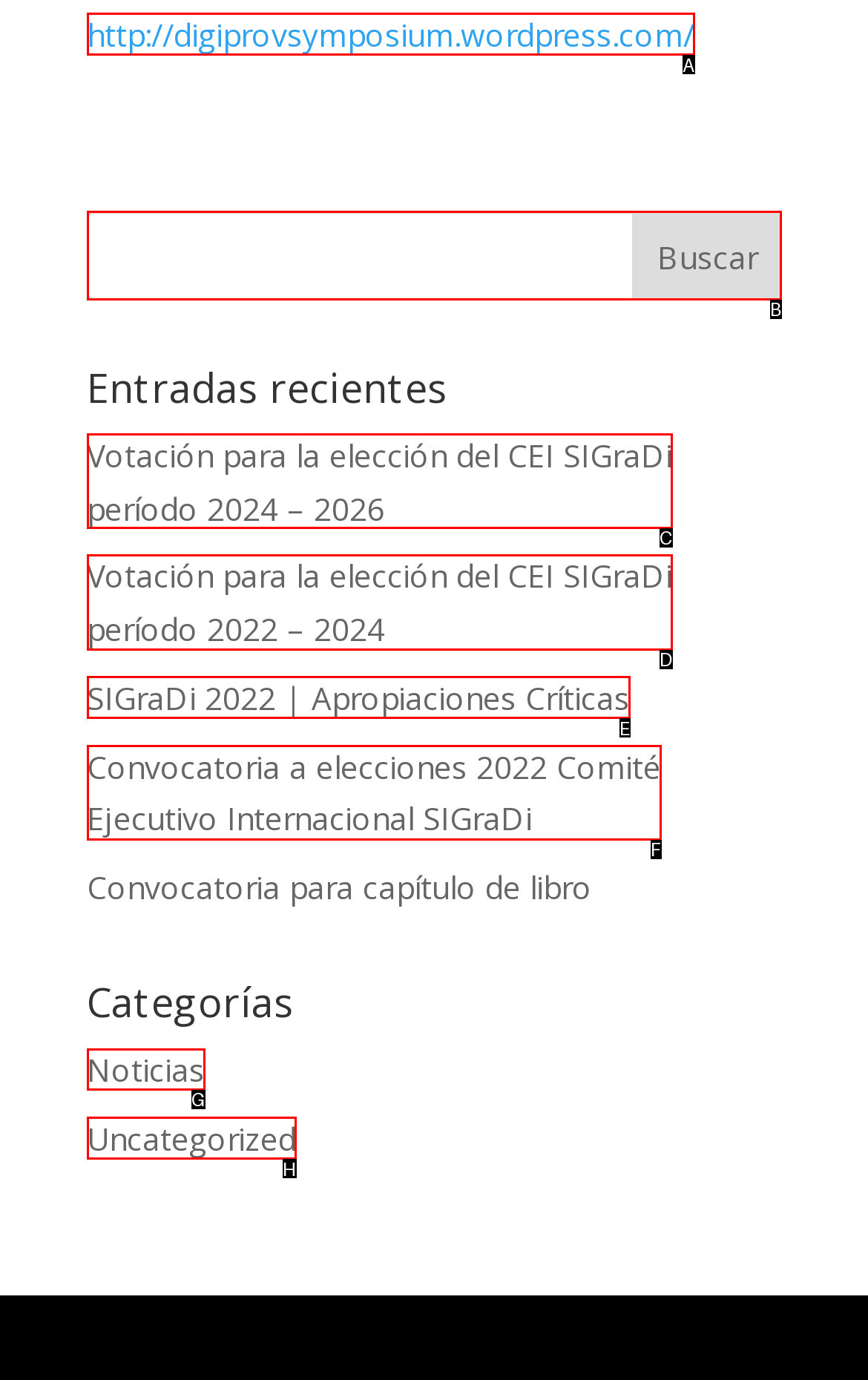Which UI element should be clicked to perform the following task: go to 'Noticias' category? Answer with the corresponding letter from the choices.

G